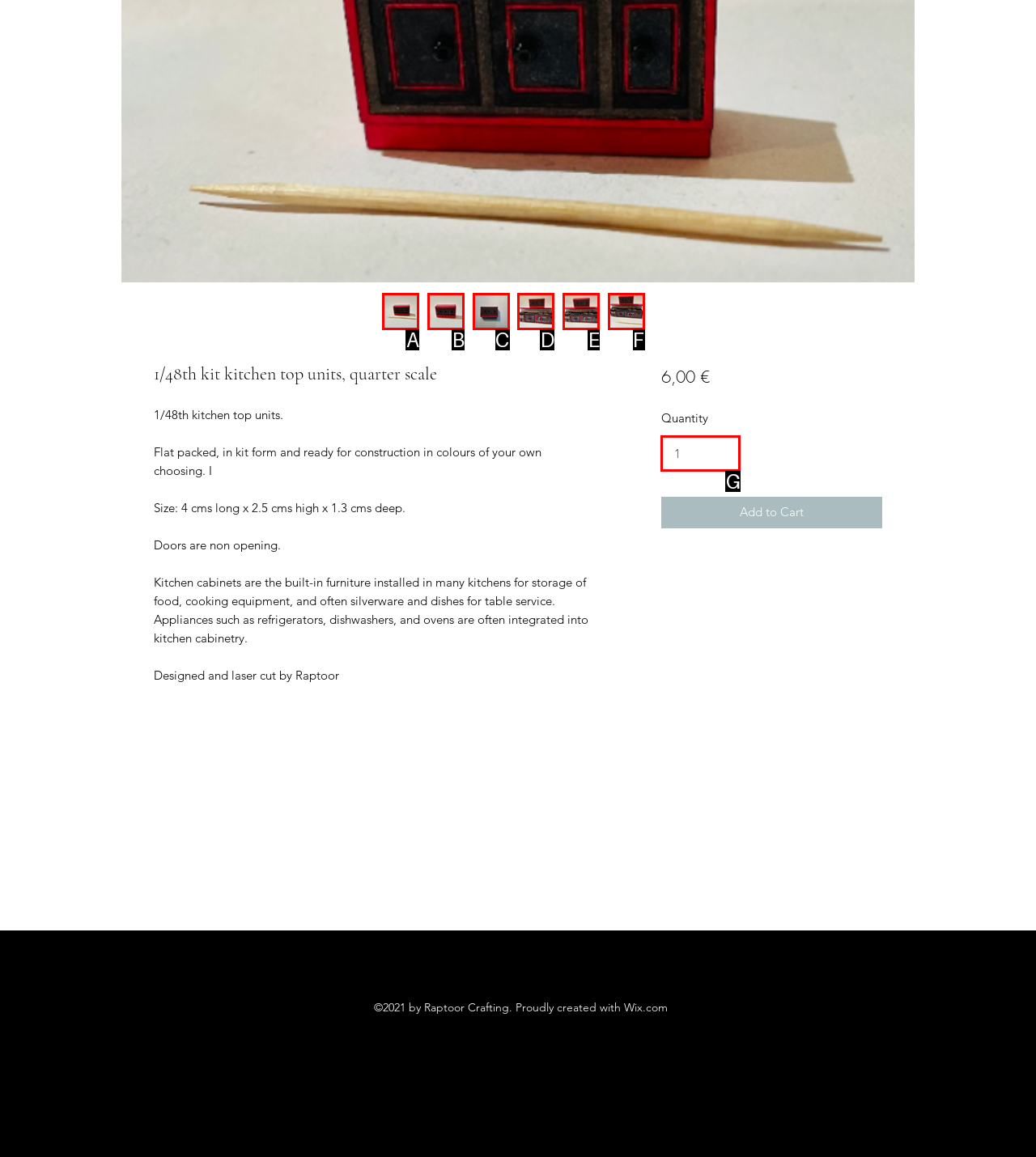Identify which HTML element matches the description: input value="1" aria-label="Quantity" value="1". Answer with the correct option's letter.

G